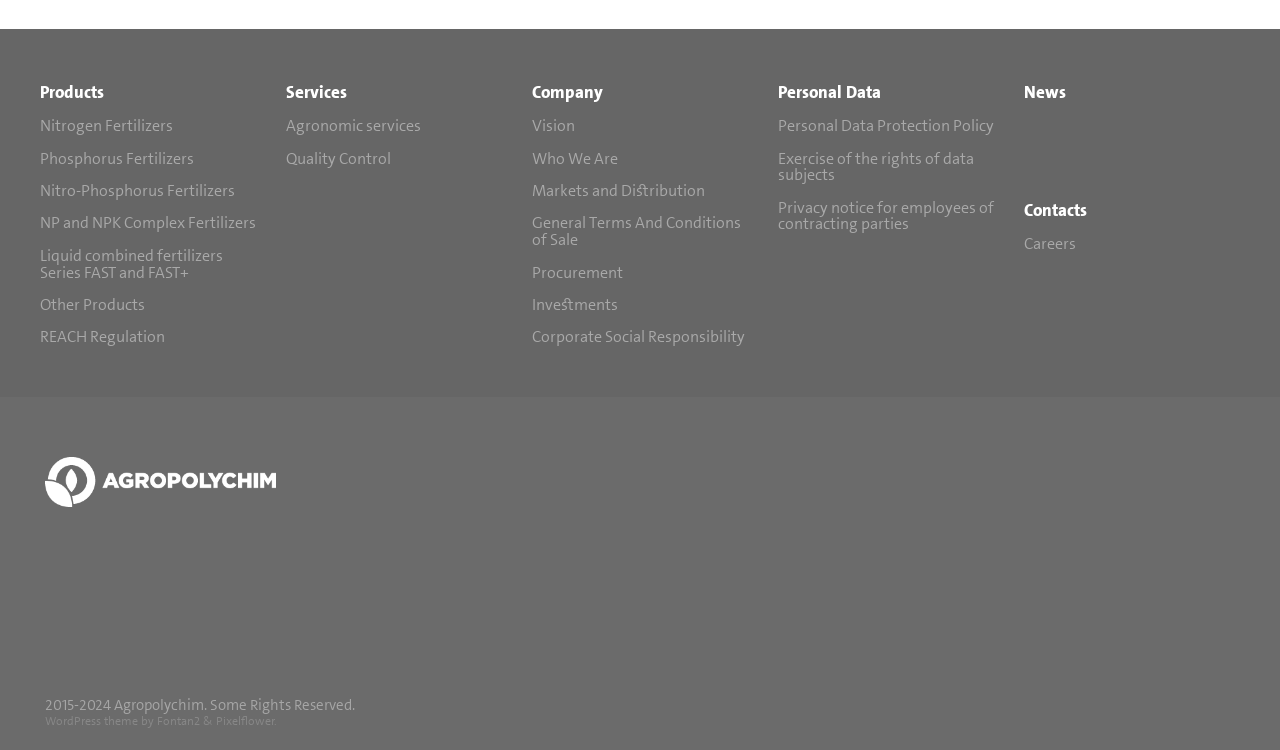Determine the bounding box of the UI component based on this description: "Nitrogen Fertilizers". The bounding box coordinates should be four float values between 0 and 1, i.e., [left, top, right, bottom].

[0.031, 0.154, 0.135, 0.182]